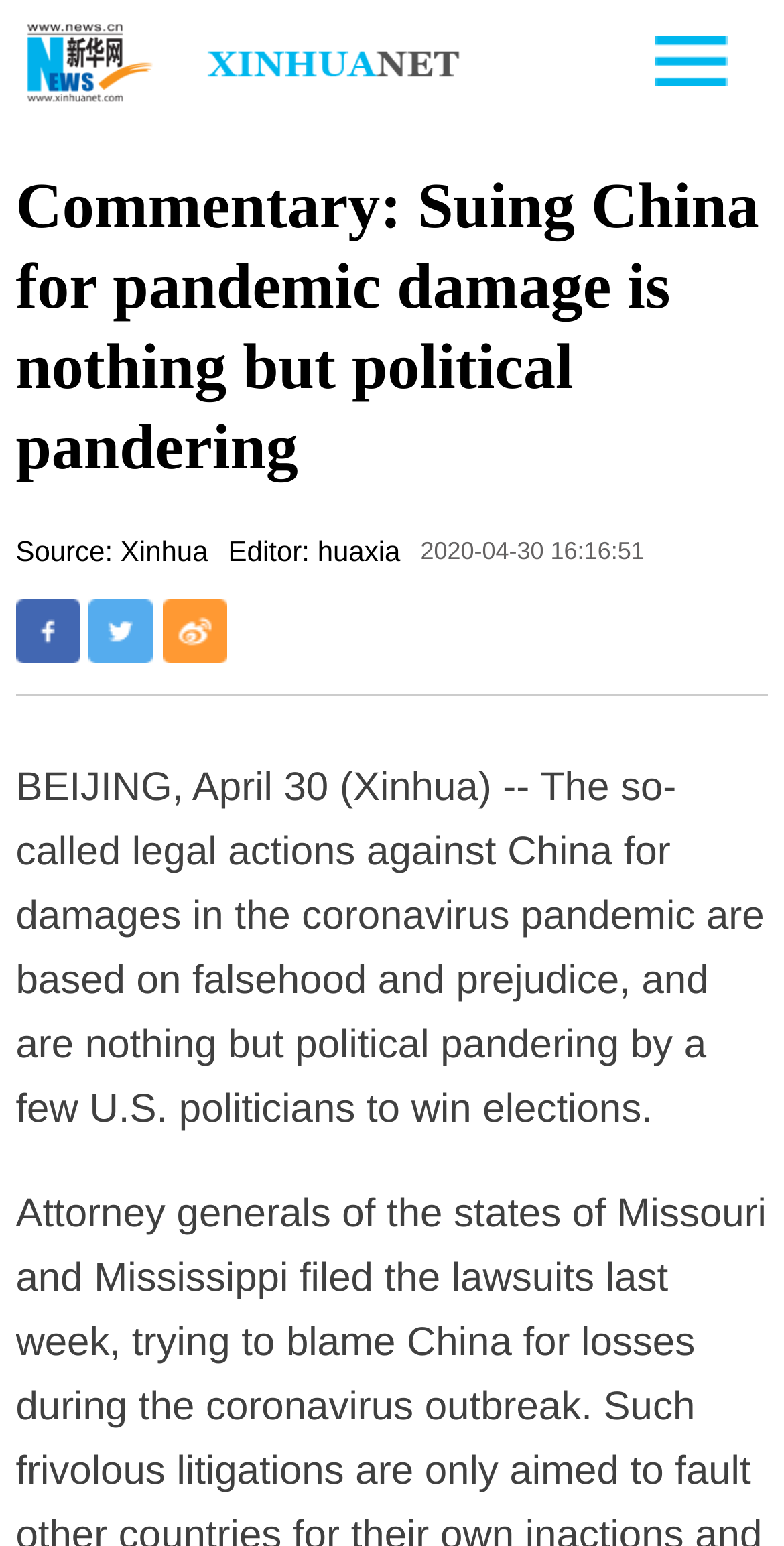Give a detailed explanation of the elements present on the webpage.

The webpage is an opinion article with the title "Commentary: Suing China for pandemic damage is nothing but political pandering". At the top, there is a link and an image side by side, taking up about half of the width of the page. To the right of these elements, there is another image. 

Below the title, there are three lines of text, indicating the source of the article as Xinhua, the editor's name as huaxia, and the publication date as April 30, 2020. 

Underneath, there are three social media links to share the article on Facebook, Twitter, and Weibo, aligned horizontally. 

The main content of the article starts below these links, with a long paragraph of text that summarizes the author's opinion on the legal actions against China for damages in the coronavirus pandemic. The text occupies most of the width of the page and takes up about half of the page's height.